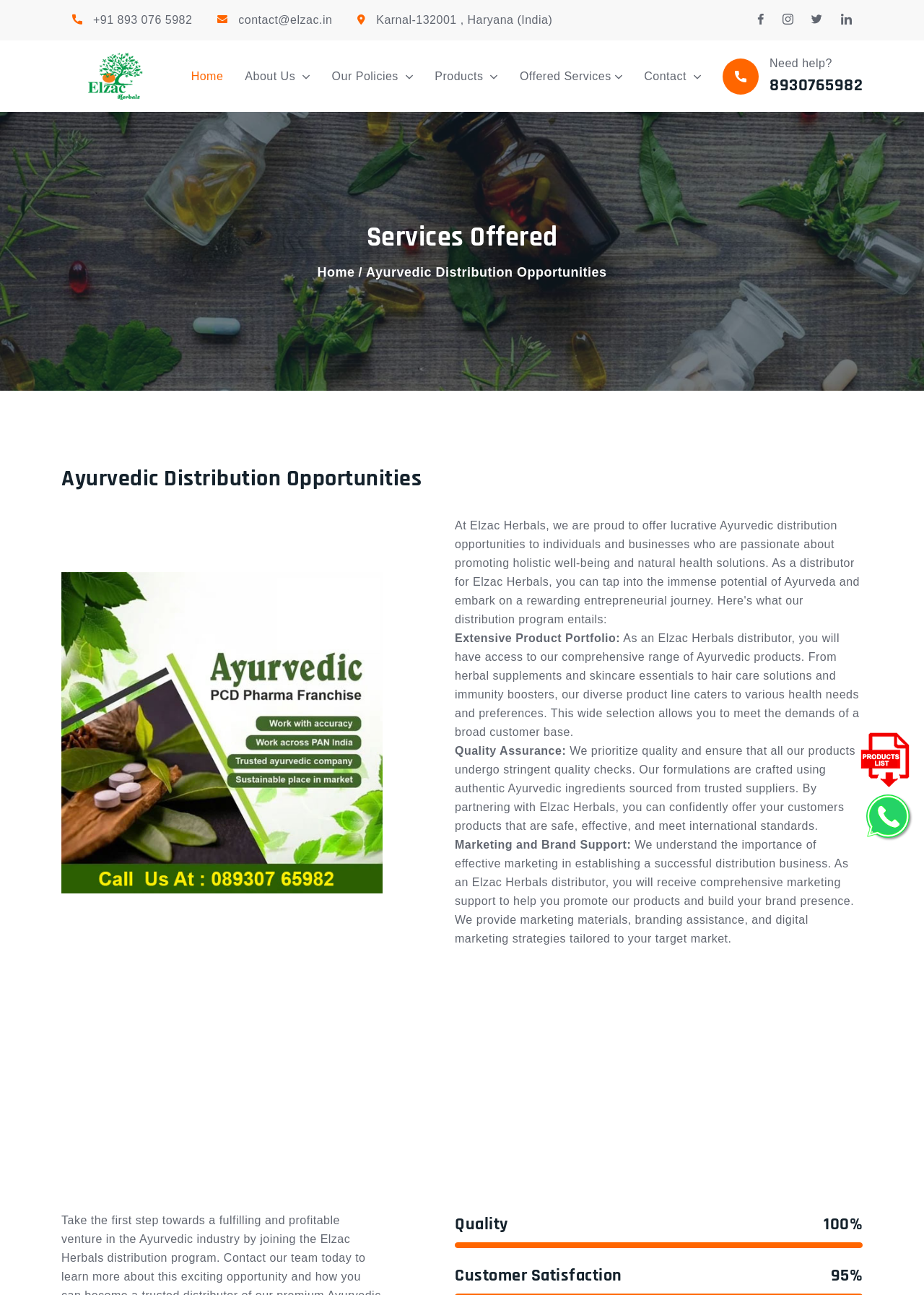Provide a short answer to the following question with just one word or phrase: What is the company's location?

Karnal-132001, Haryana (India)